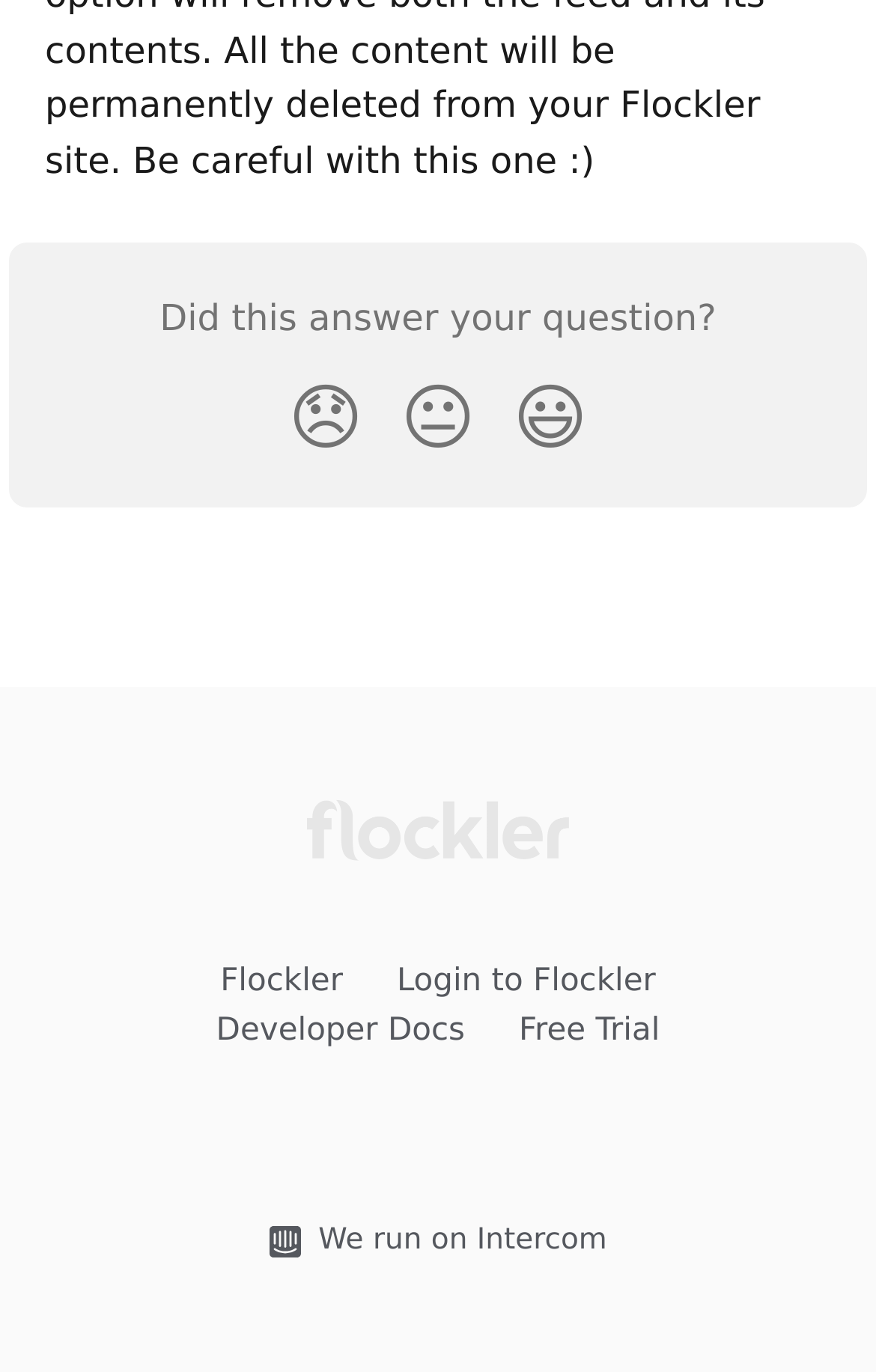Locate the UI element that matches the description Free Trial in the webpage screenshot. Return the bounding box coordinates in the format (top-left x, top-left y, bottom-right x, bottom-right y), with values ranging from 0 to 1.

[0.592, 0.738, 0.753, 0.765]